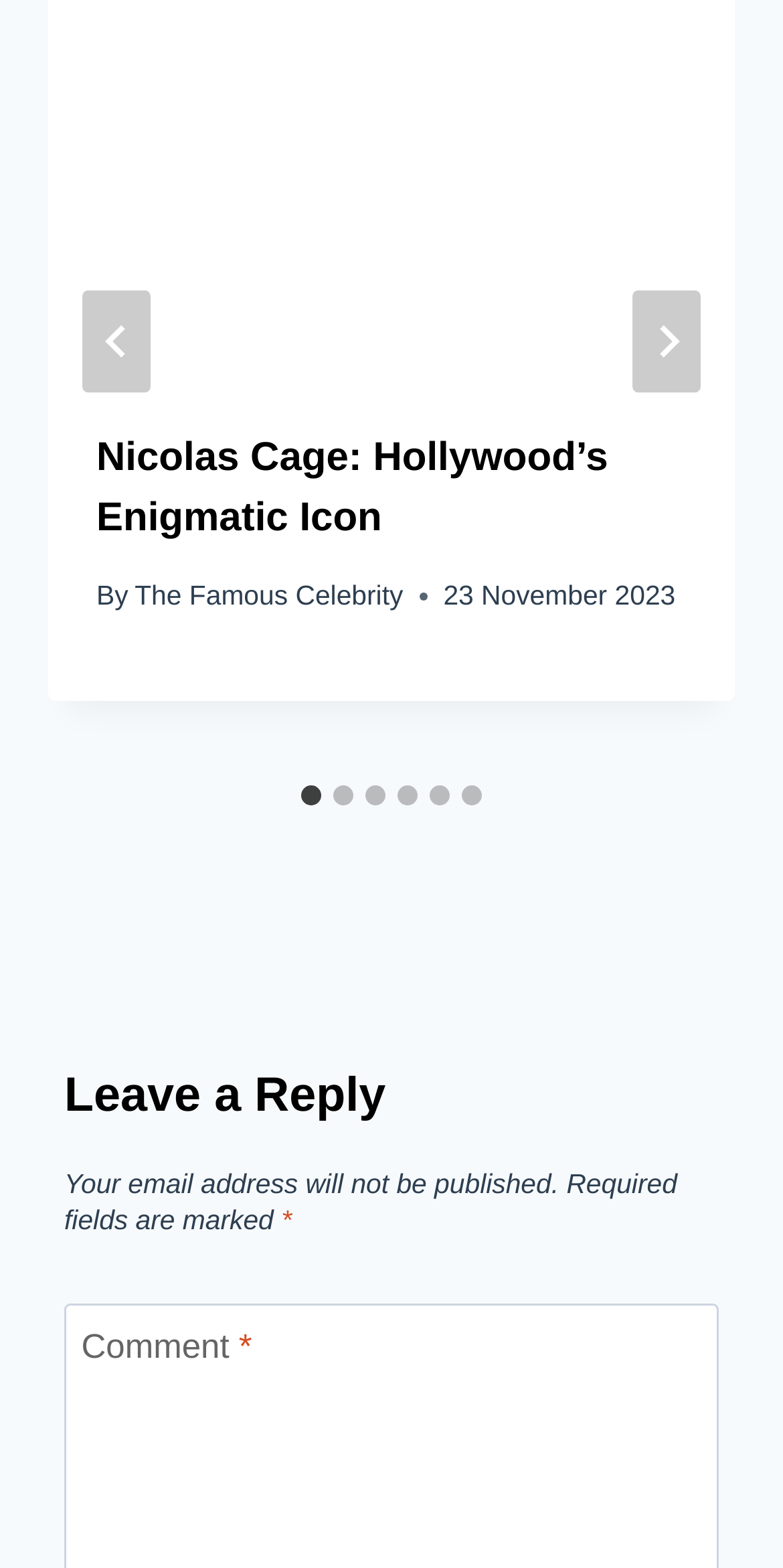Please reply to the following question using a single word or phrase: 
How many navigation buttons are available?

2